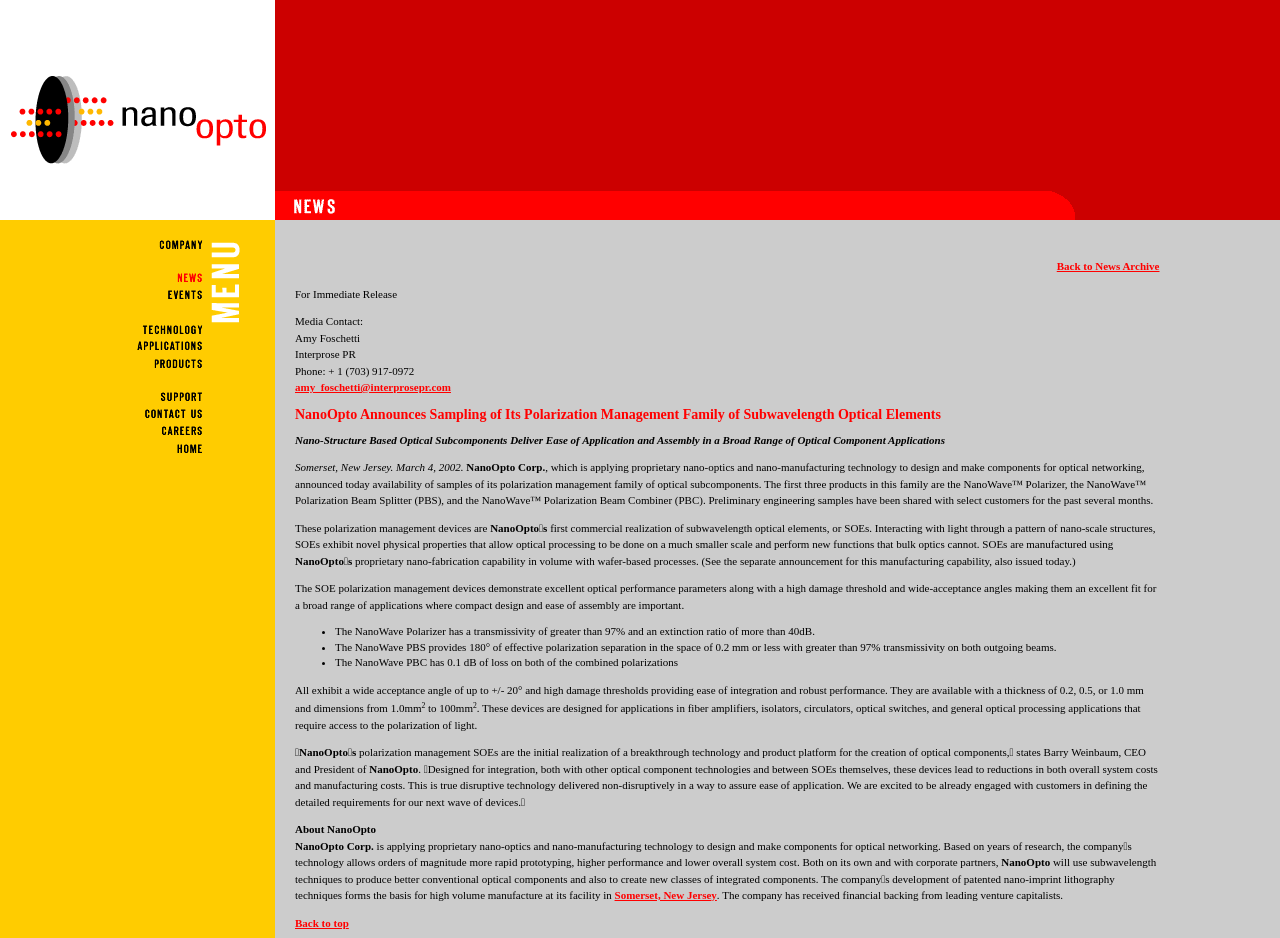How many products are mentioned in the article?
Craft a detailed and extensive response to the question.

I counted the number of products mentioned in the article by looking at the text content that describes the products, specifically the section that says 'The first three products in this family are the NanoWave Polarizer, the NanoWave Polarization Beam Splitter (PBS), and the NanoWave Polarization Beam Combiner (PBC).'.